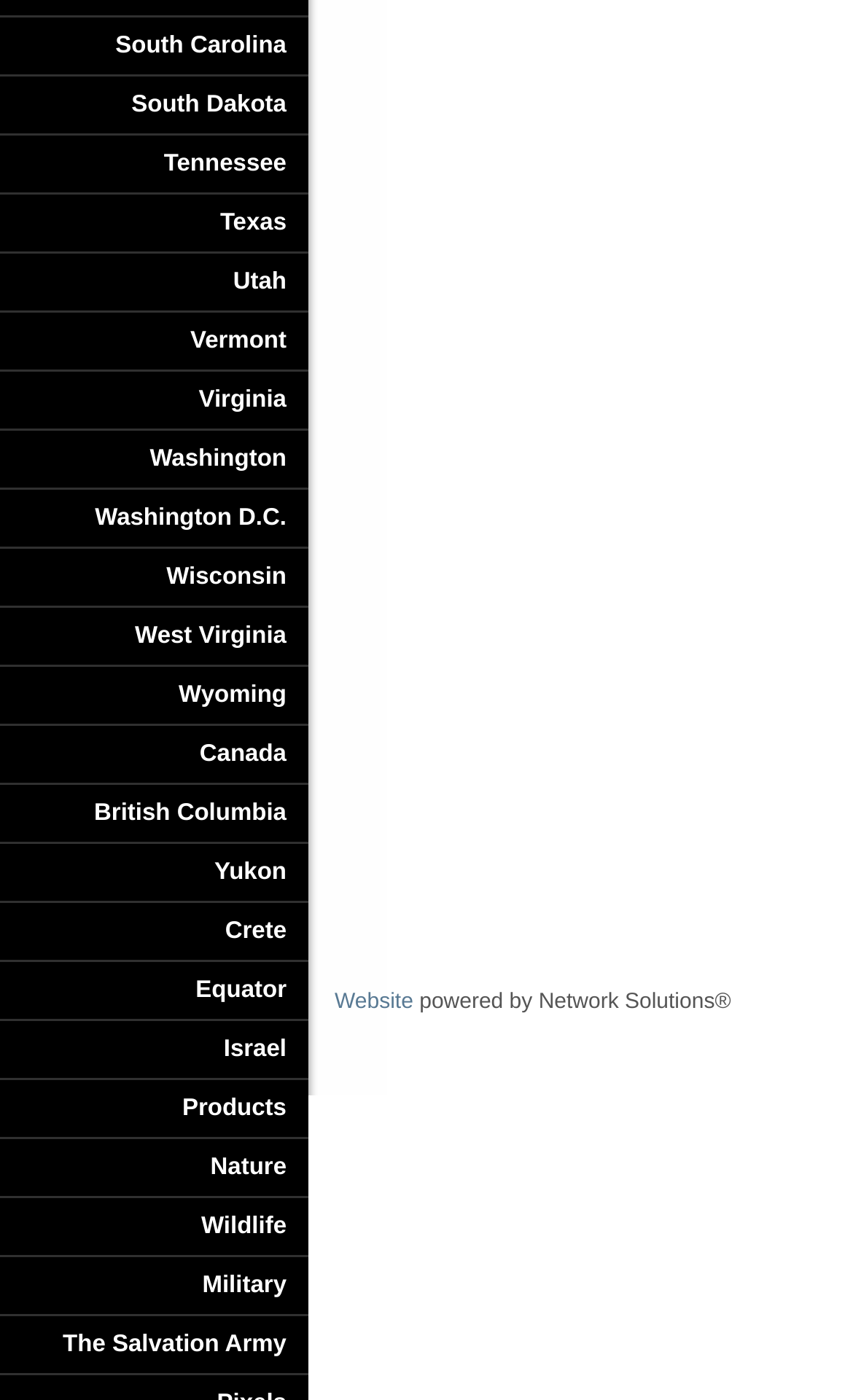Locate the bounding box coordinates of the clickable part needed for the task: "Visit Texas".

[0.0, 0.139, 0.362, 0.181]